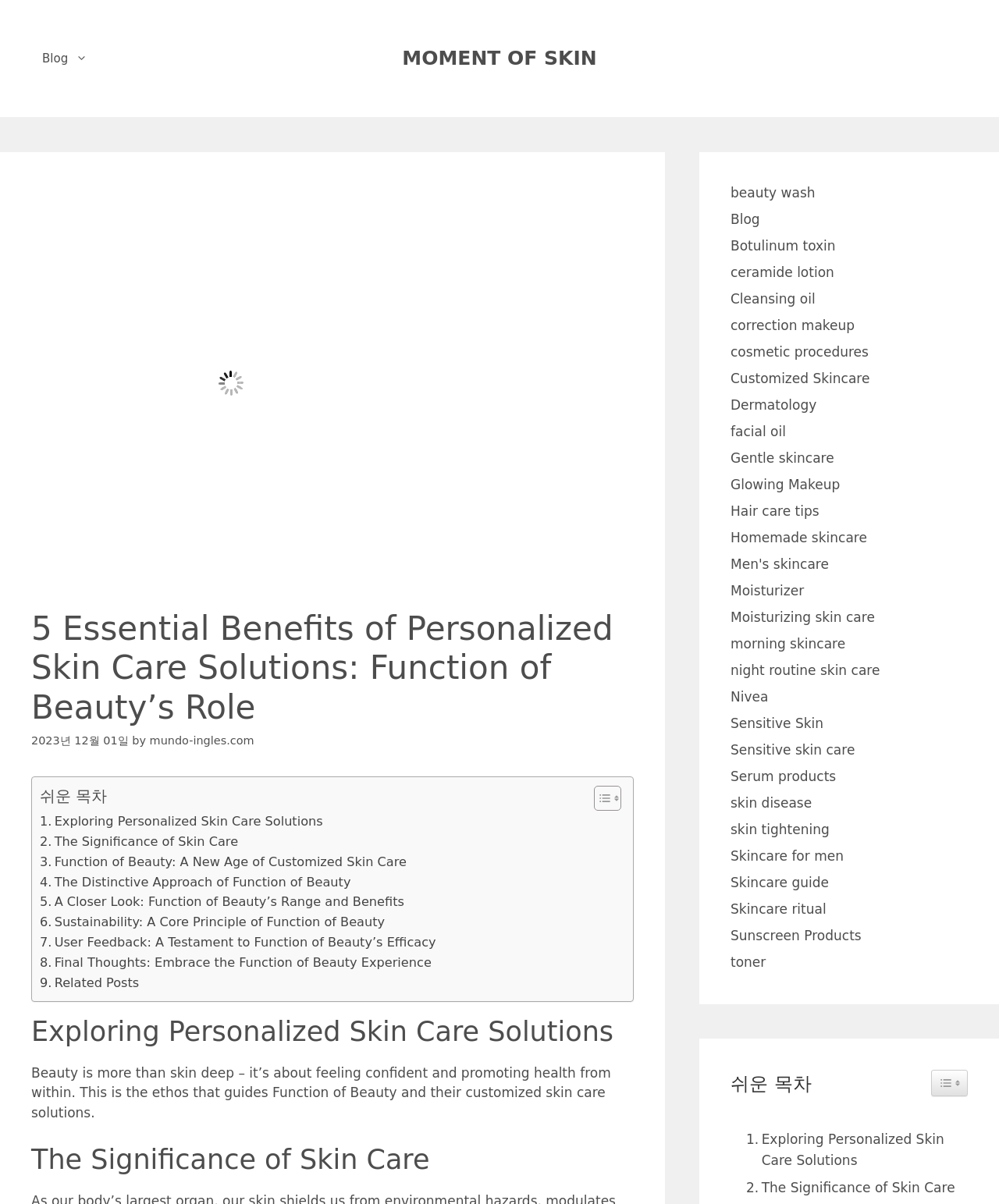Provide a short answer using a single word or phrase for the following question: 
How many links are there in the navigation section?

2